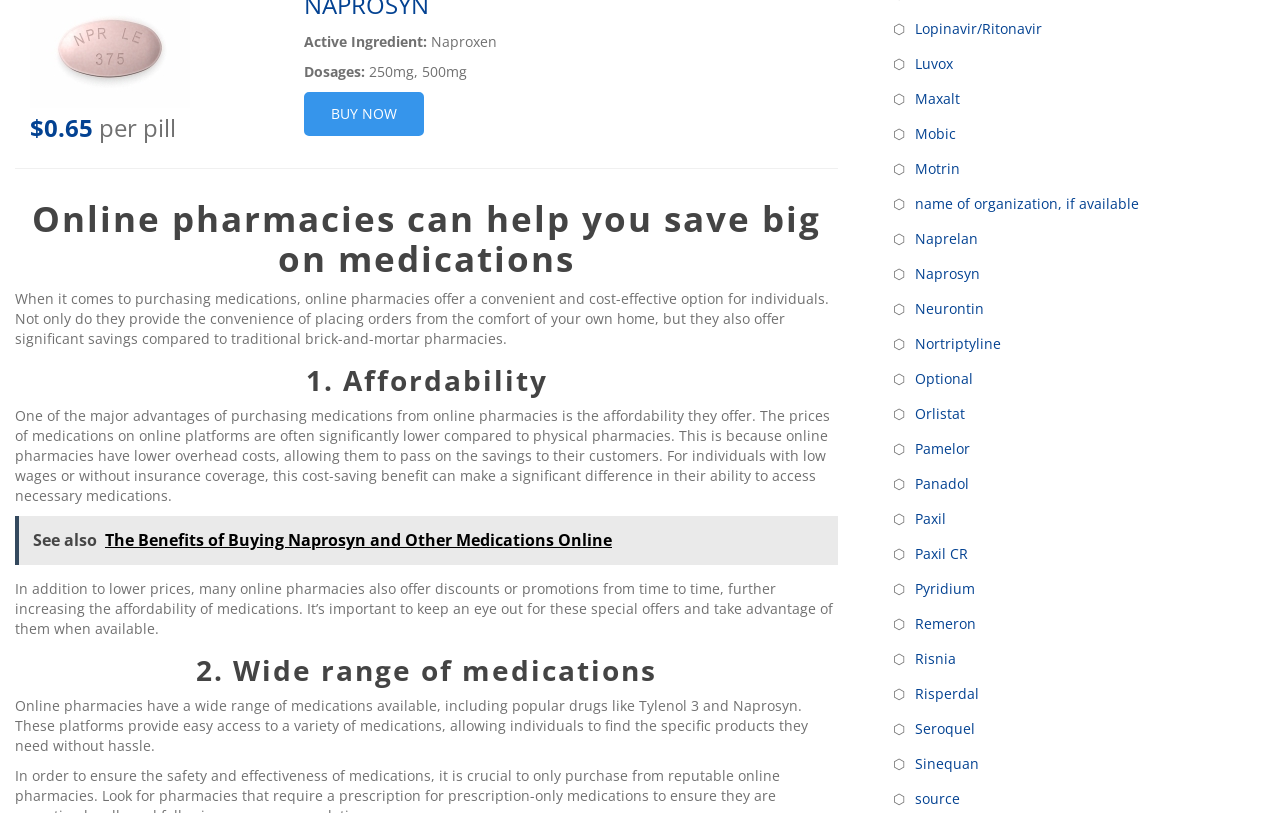Refer to the element description Pyridium and identify the corresponding bounding box in the screenshot. Format the coordinates as (top-left x, top-left y, bottom-right x, bottom-right y) with values in the range of 0 to 1.

[0.711, 0.706, 0.766, 0.742]